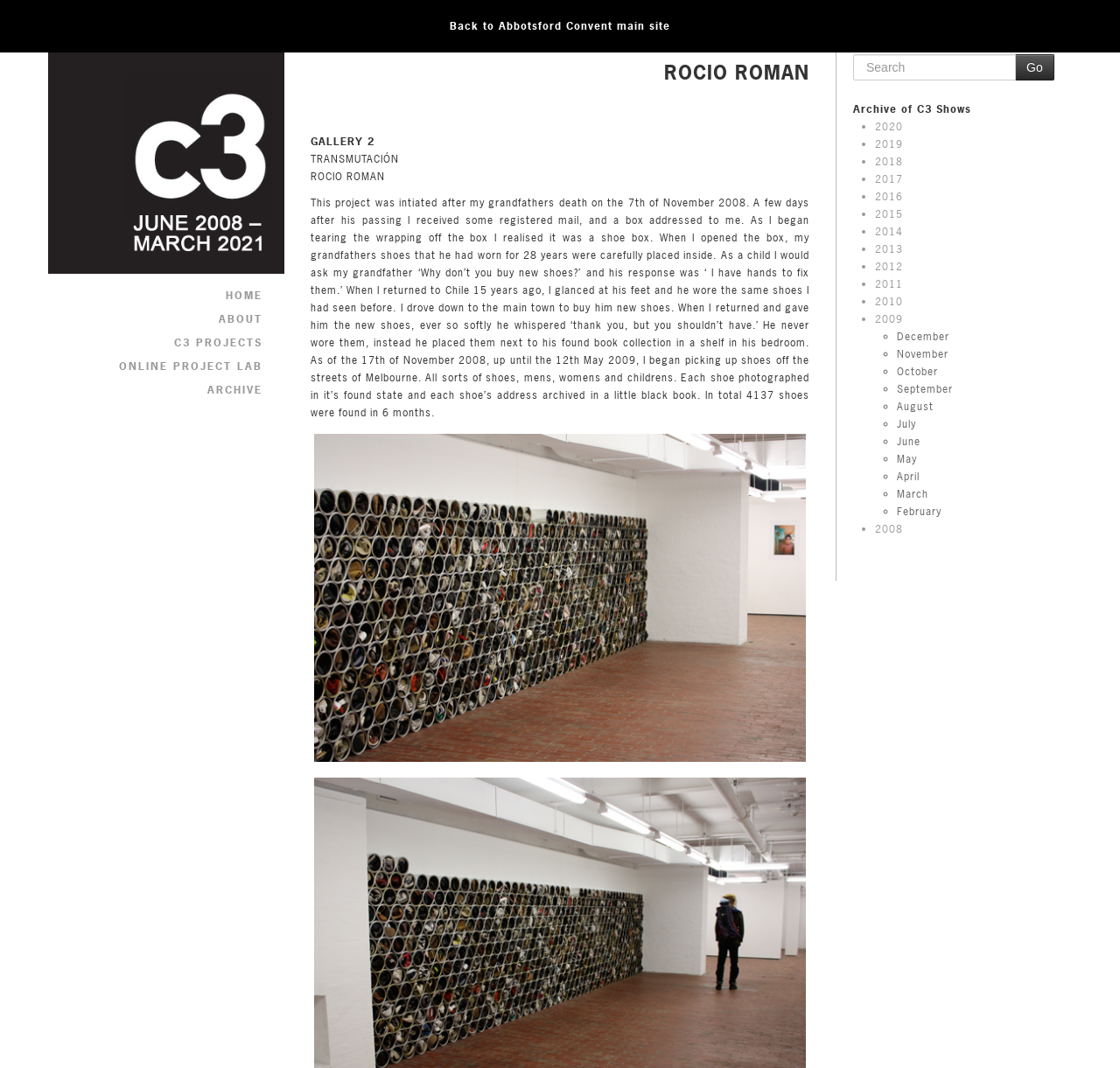Locate the bounding box coordinates of the UI element described by: "About". Provide the coordinates as four float numbers between 0 and 1, formatted as [left, top, right, bottom].

[0.195, 0.292, 0.234, 0.305]